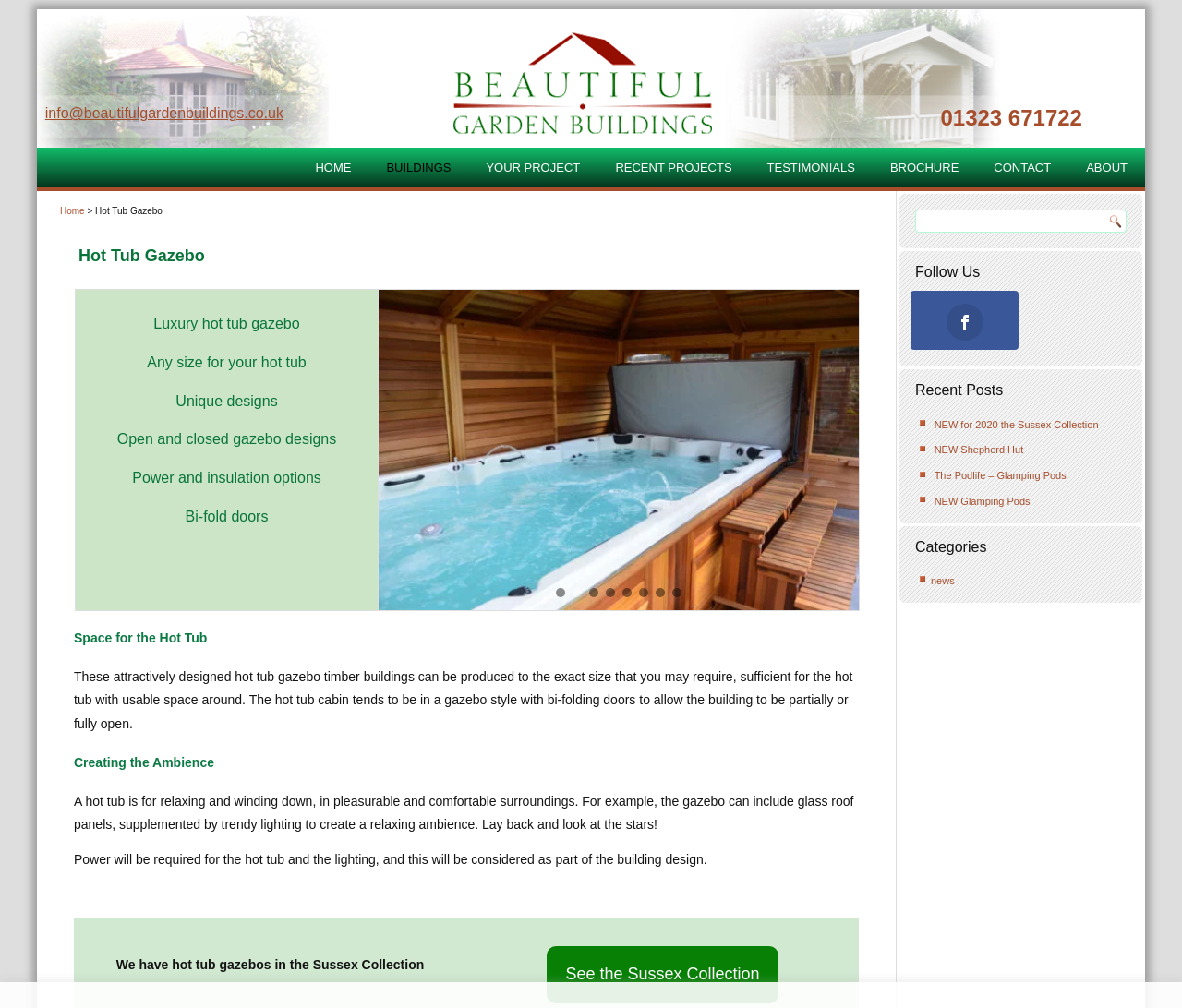What is the purpose of the hot tub gazebo?
Provide an in-depth and detailed answer to the question.

Based on the webpage, the hot tub gazebo is designed for relaxation and winding down, with features such as bi-folding doors, glass roof panels, and trendy lighting to create a comfortable ambience.